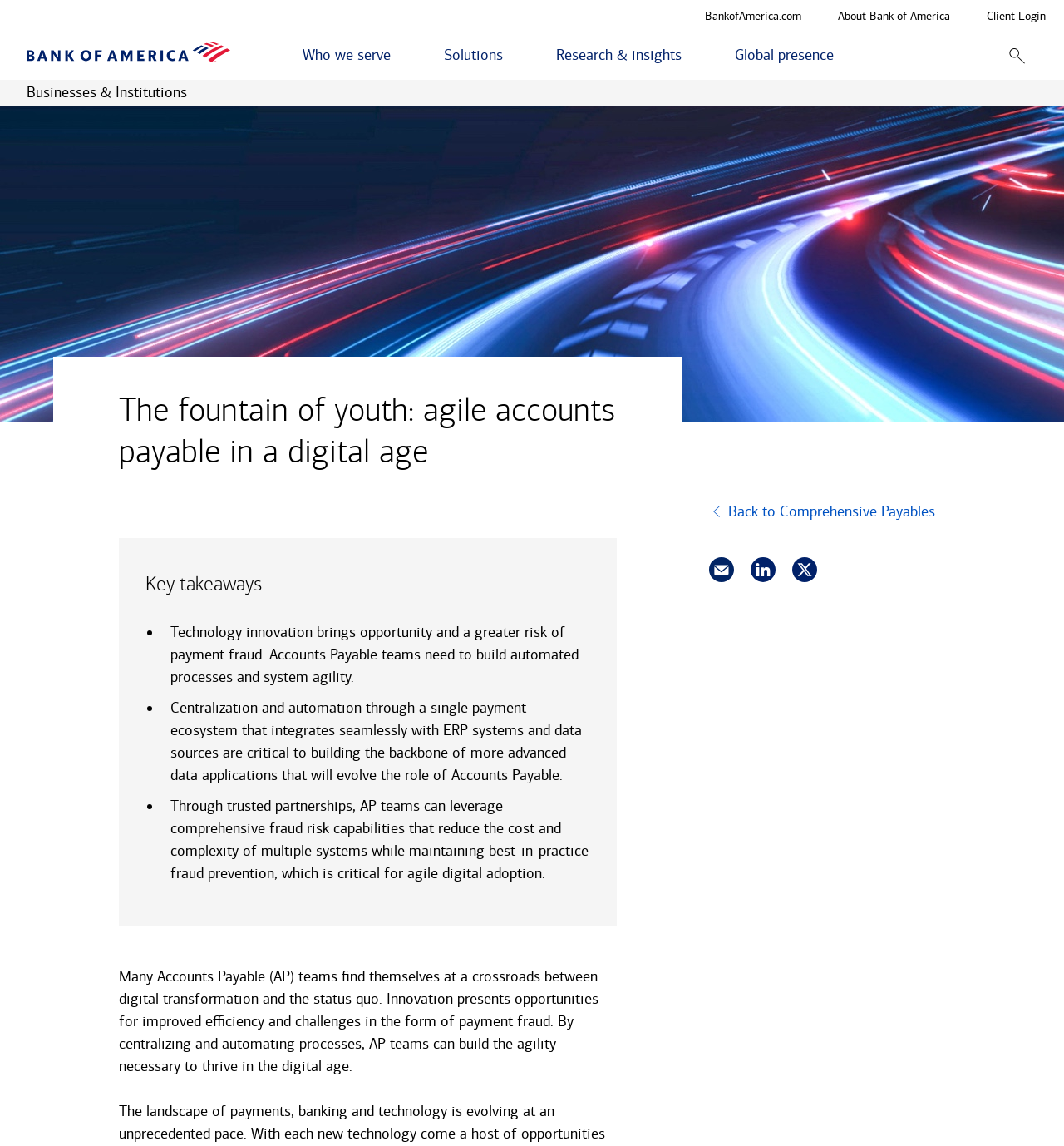Examine the image carefully and respond to the question with a detailed answer: 
What is the purpose of the button at the top right corner?

The button at the top right corner has a description 'click here to show the search box', indicating that its purpose is to show the search box when clicked.